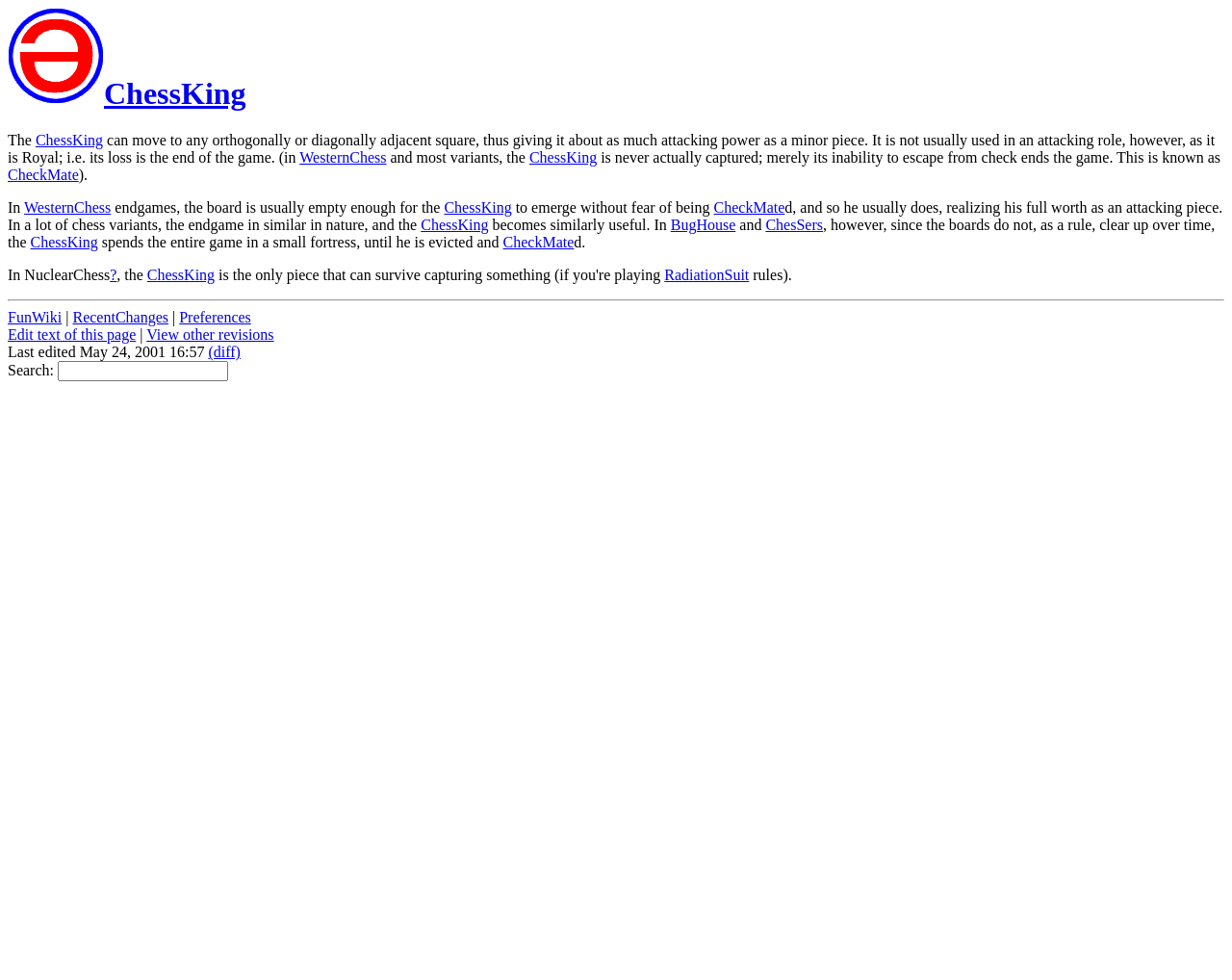Refer to the image and answer the question with as much detail as possible: What is the purpose of the Chess King in Western Chess?

According to the webpage, in Western Chess, the Chess King is not usually used in an attacking role, but rather its loss is the end of the game. This suggests that the Chess King's primary purpose is to avoid being captured rather than to attack the opponent.